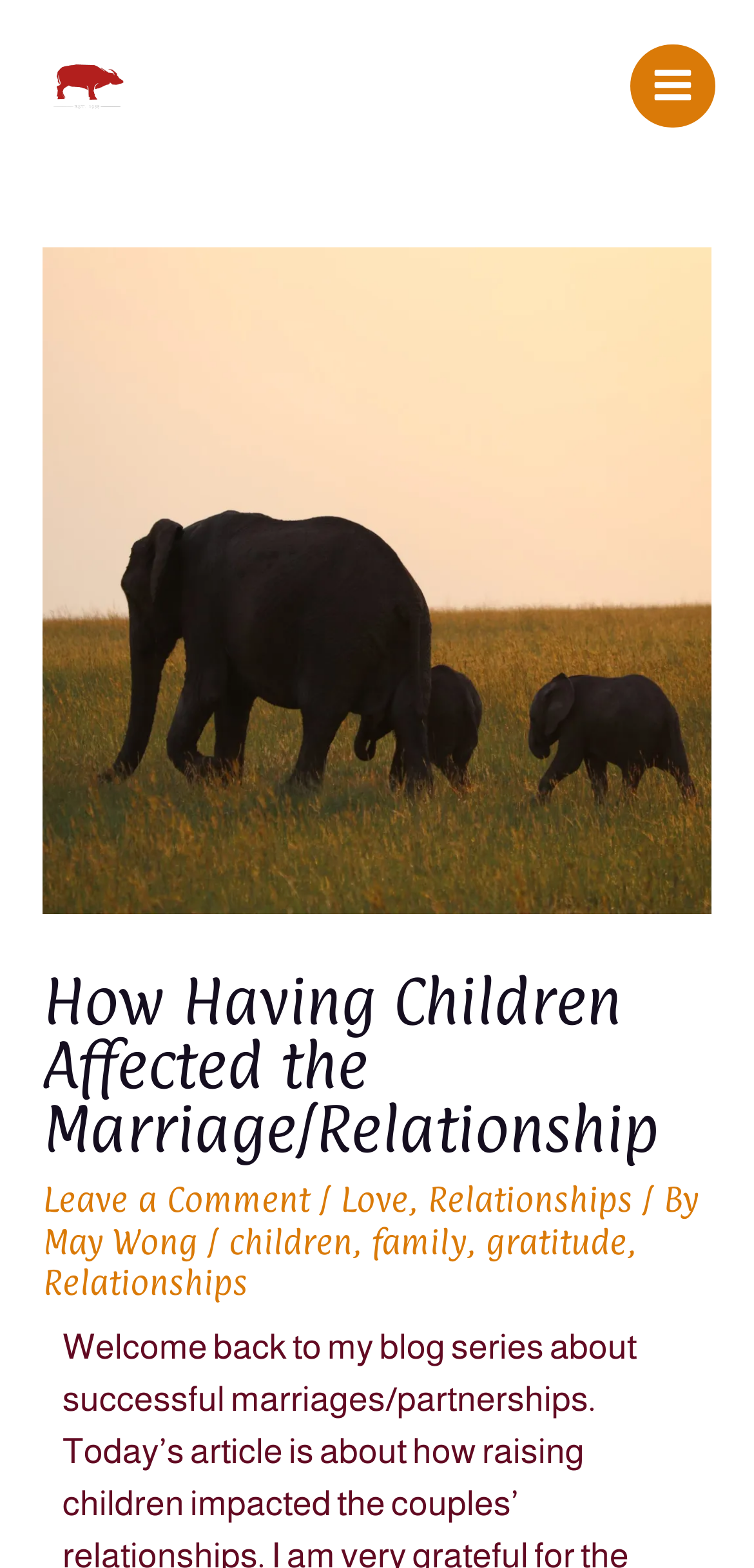With reference to the image, please provide a detailed answer to the following question: What is the topic of the featured image?

The featured image is located at the top of the webpage, and it shows children and couples, which is related to the topic of the webpage, 'How Having Children Affected the Marriage/Relationship'.